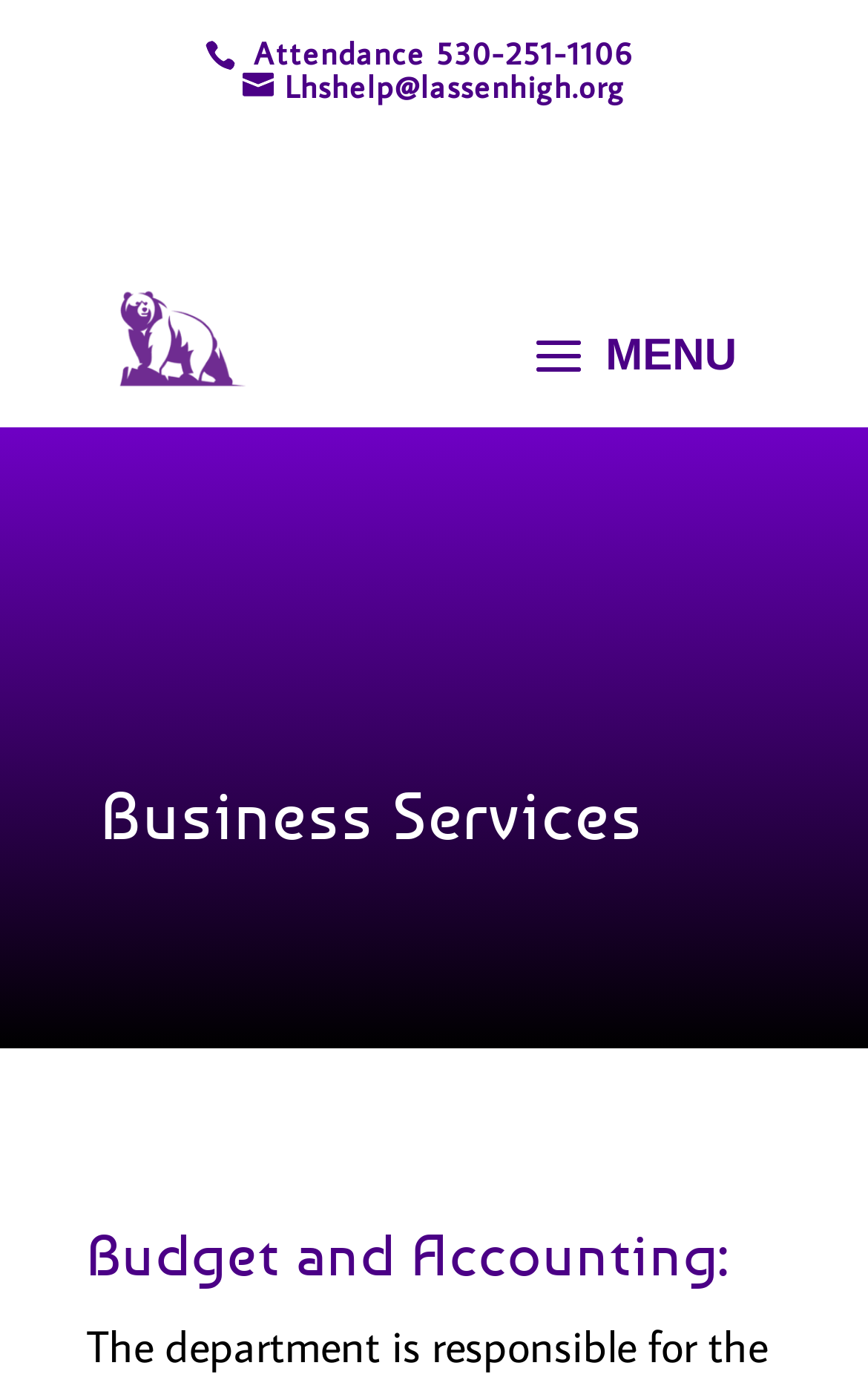Convey a detailed summary of the webpage, mentioning all key elements.

The webpage is about the Business Services of Lassen Union High School District. At the top-left corner, there is a "Skip to content" link. Below it, on the left side, there is a contact information section with a static text "Attendance 530-251-1106" and an email link "lhshelp@lassenhigh.org" next to it. 

On the top-center, there is a logo of Lassen Union High School District, which is an image with the same name as the district. Below the logo, there is a wide header section that spans the entire width of the page. Within this section, there are two headings: "Business Services" and "Budget and Accounting:". The "Business Services" heading is located on the left side, while the "Budget and Accounting:" heading is located at the bottom of the section, near the center of the page.